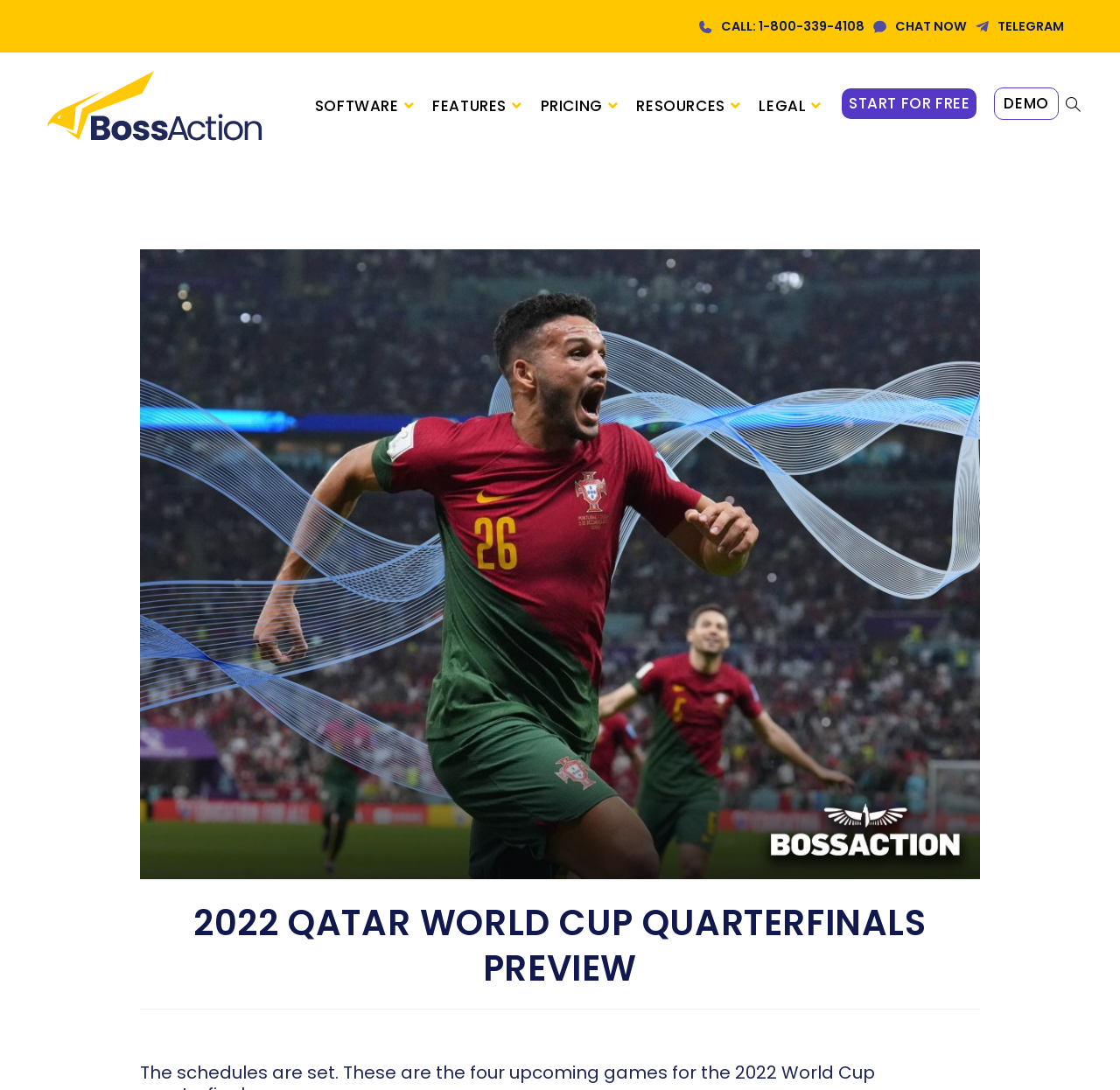Please provide the main heading of the webpage content.

2022 QATAR WORLD CUP QUARTERFINALS PREVIEW